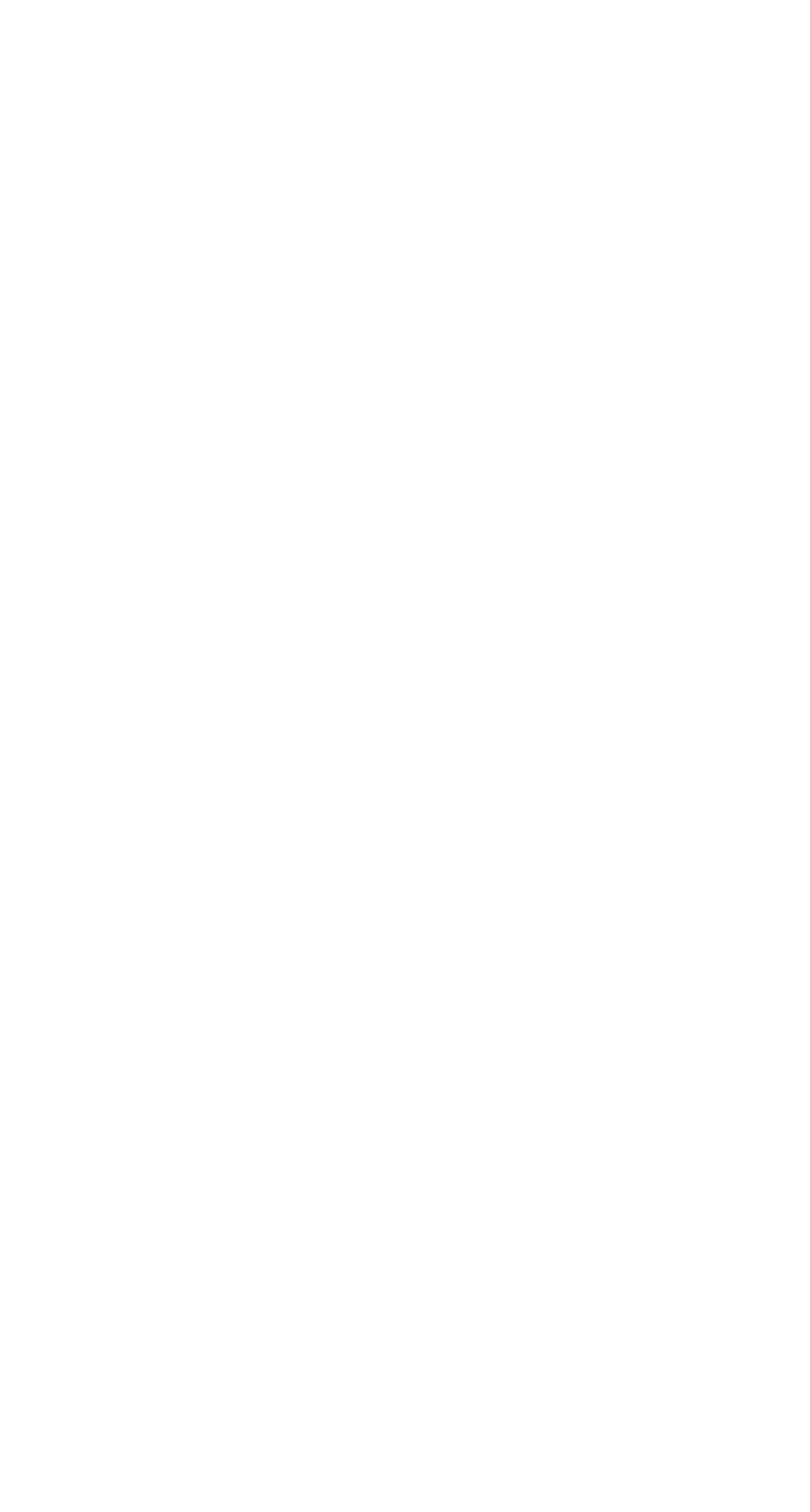Provide the bounding box coordinates of the section that needs to be clicked to accomplish the following instruction: "Read more about the workshop frame Gib Europa (d)eine Stimme."

[0.479, 0.654, 0.928, 0.677]